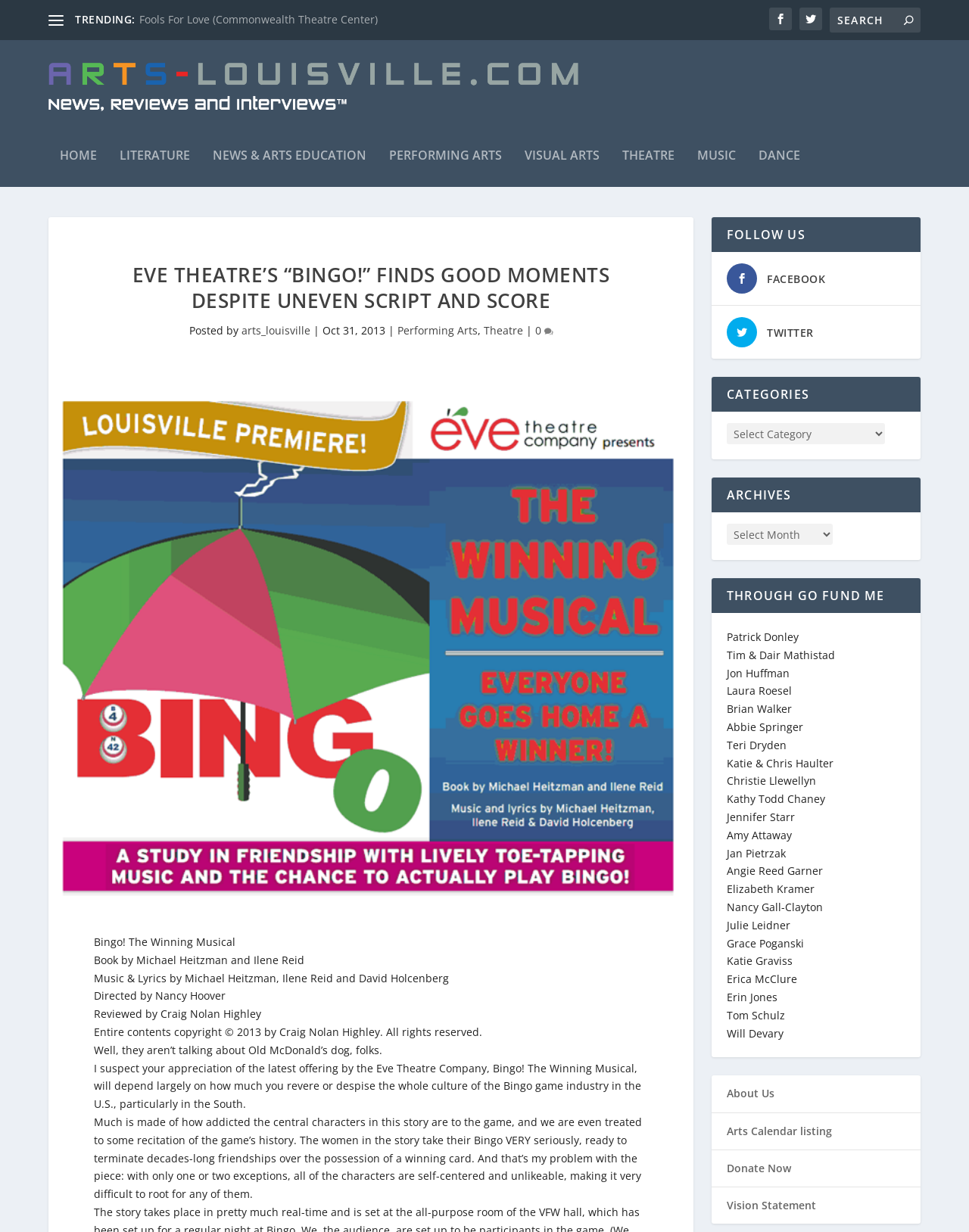Please specify the bounding box coordinates in the format (top-left x, top-left y, bottom-right x, bottom-right y), with values ranging from 0 to 1. Identify the bounding box for the UI component described as follows: News & Arts Education

[0.22, 0.109, 0.378, 0.152]